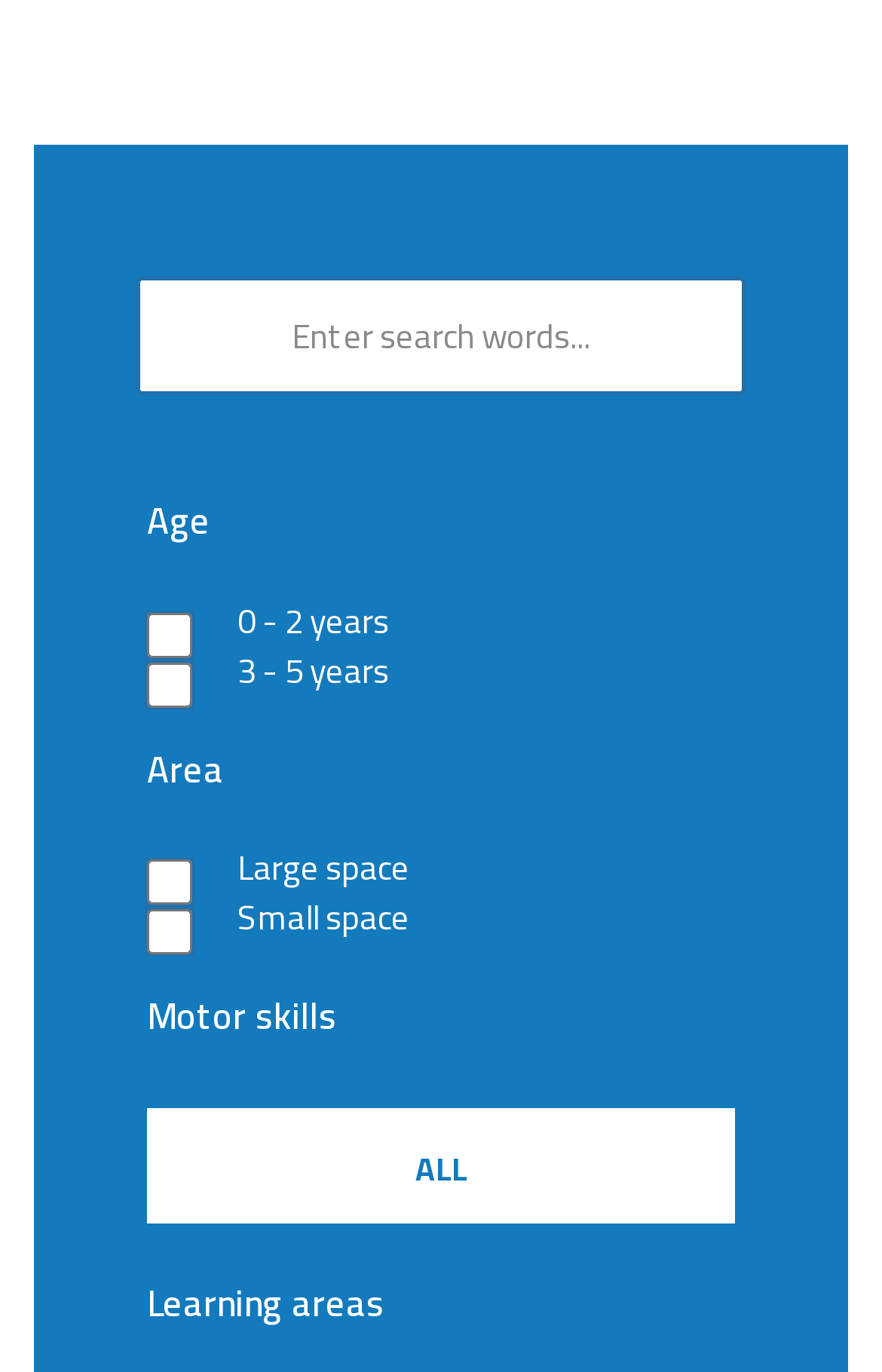Utilize the details in the image to thoroughly answer the following question: How many age ranges are available?

There are two age ranges available, which are '0 - 2 years' and '3 - 5 years', indicated by the StaticText elements with the corresponding texts.